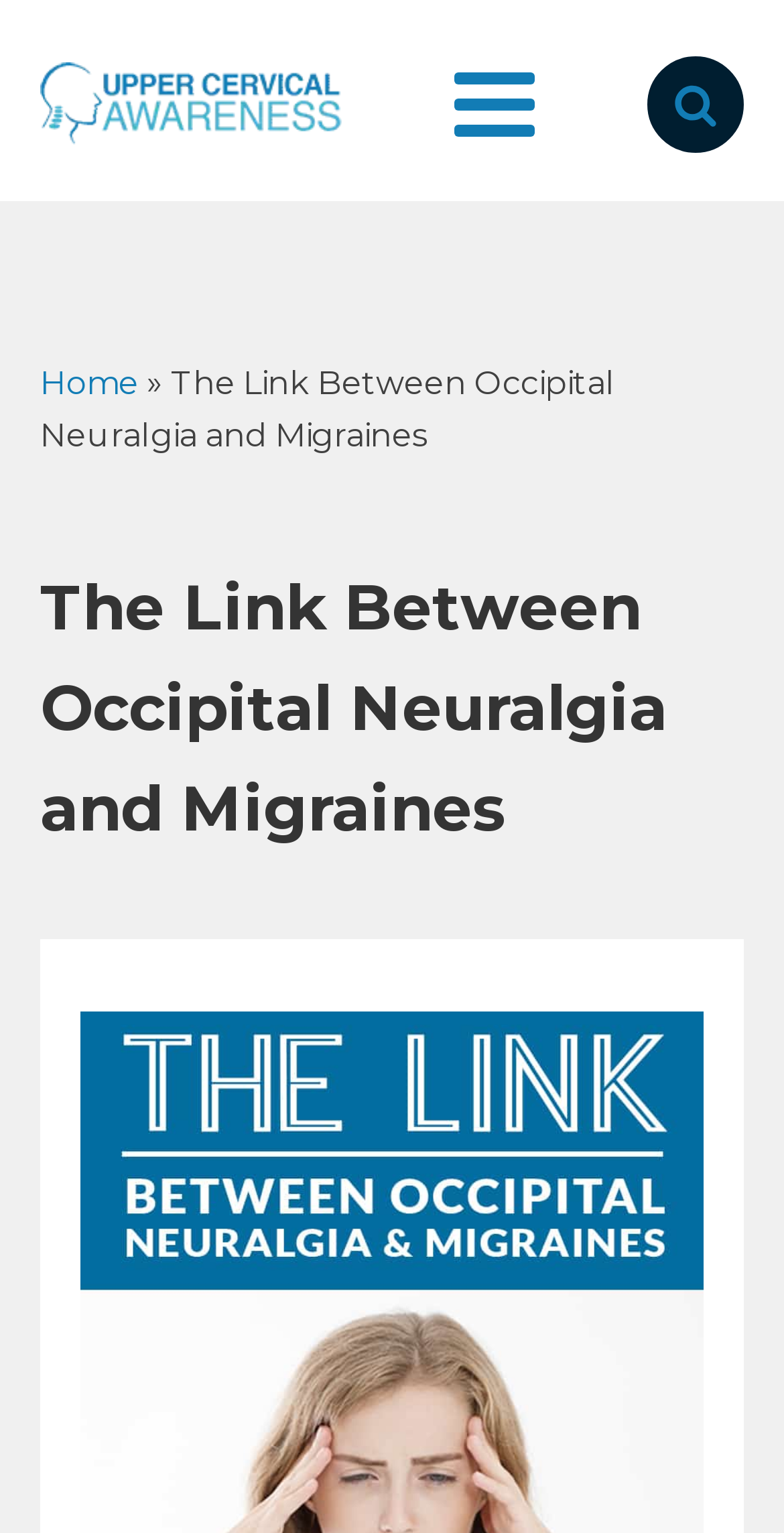What is the purpose of the breadcrumbs section?
Based on the visual information, provide a detailed and comprehensive answer.

The breadcrumbs section, which includes links like 'Home' and 'The Link Between Occipital Neuralgia and Migraines', is designed to show the user's navigation path, allowing them to easily navigate back to previous pages.